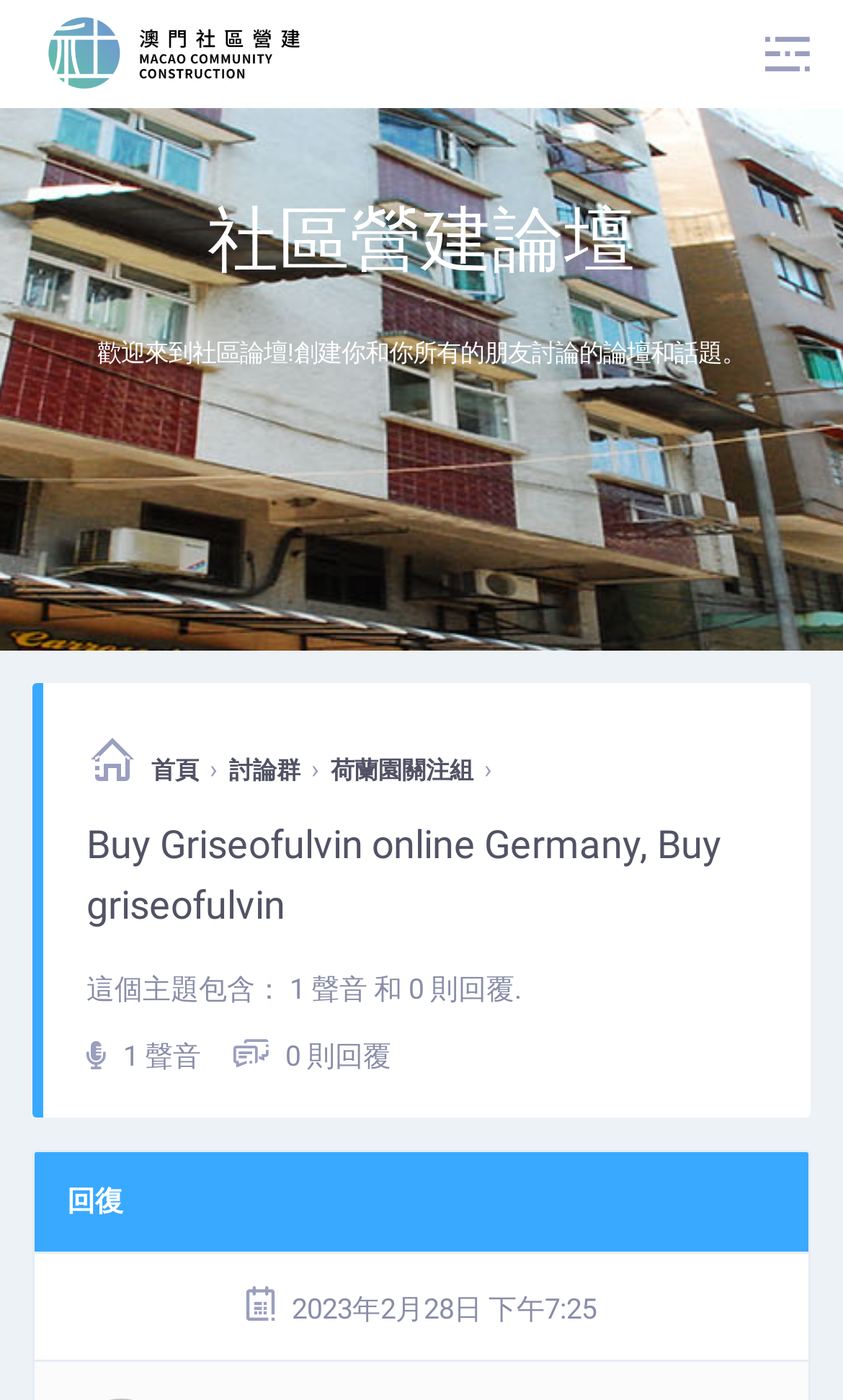How many voices are there in this topic?
Kindly give a detailed and elaborate answer to the question.

I determined the answer by looking at the static text element that says '這個主題包含： 1 聲音 和 0 則回覆.' which indicates that there is 1 voice in this topic.